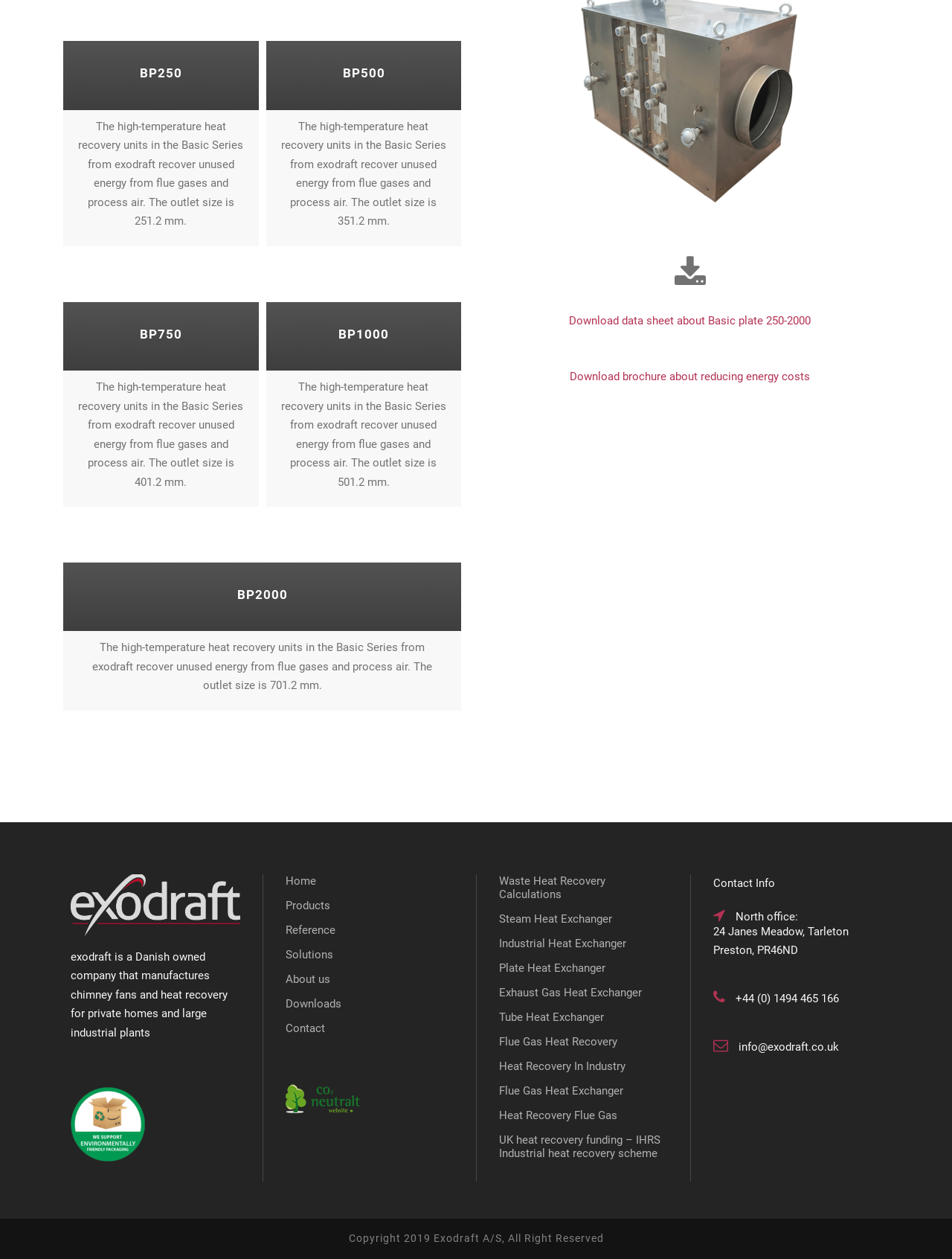What is the purpose of the Basic Series from exodraft?
Provide a comprehensive and detailed answer to the question.

The purpose of the Basic Series from exodraft can be inferred from the text descriptions of the different models, such as 'The high-temperature heat recovery units in the Basic Series from exodraft recover unused energy from flue gases and process air.' This text is repeated for each model, indicating that the purpose of the Basic Series is to recover unused energy.